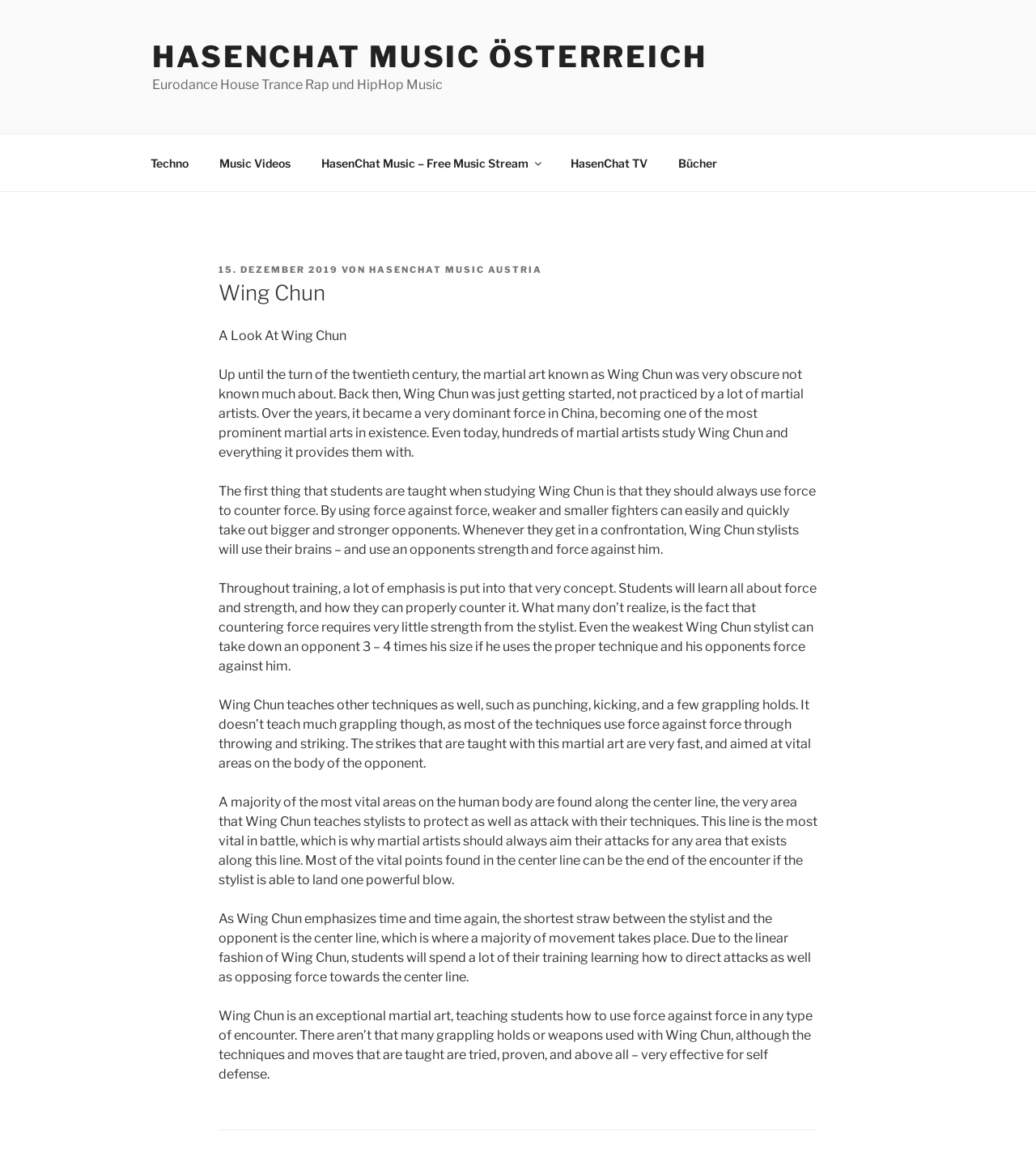Carefully observe the image and respond to the question with a detailed answer:
What is the significance of the center line in Wing Chun?

The webpage explains that the center line is the most vital area in battle, which is why martial artists should always aim their attacks for any area that exists along this line, as most of the vital points found in the center line can be the end of the encounter if the stylist is able to land one powerful blow.